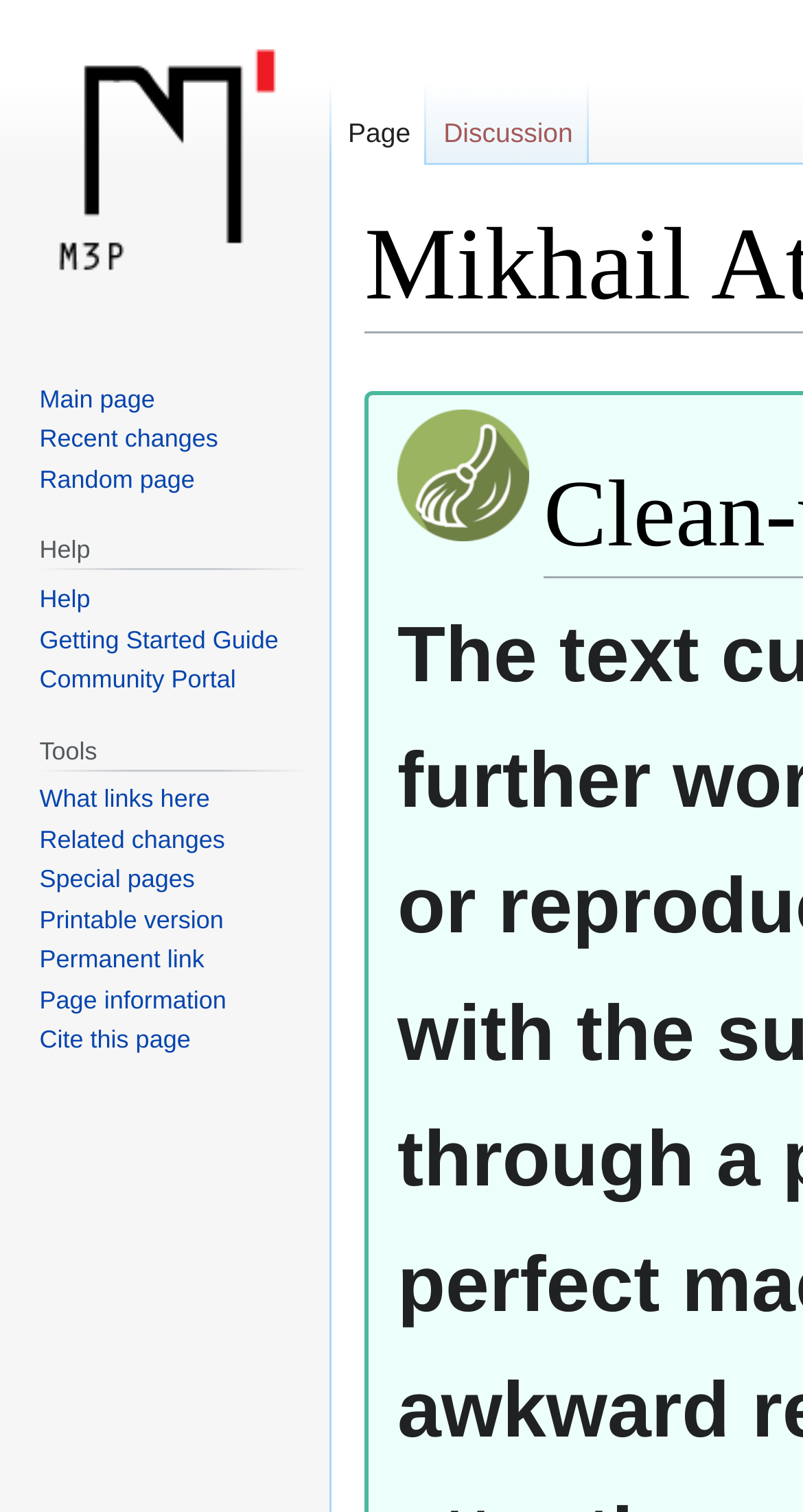Please locate the clickable area by providing the bounding box coordinates to follow this instruction: "View related changes".

[0.049, 0.546, 0.28, 0.565]